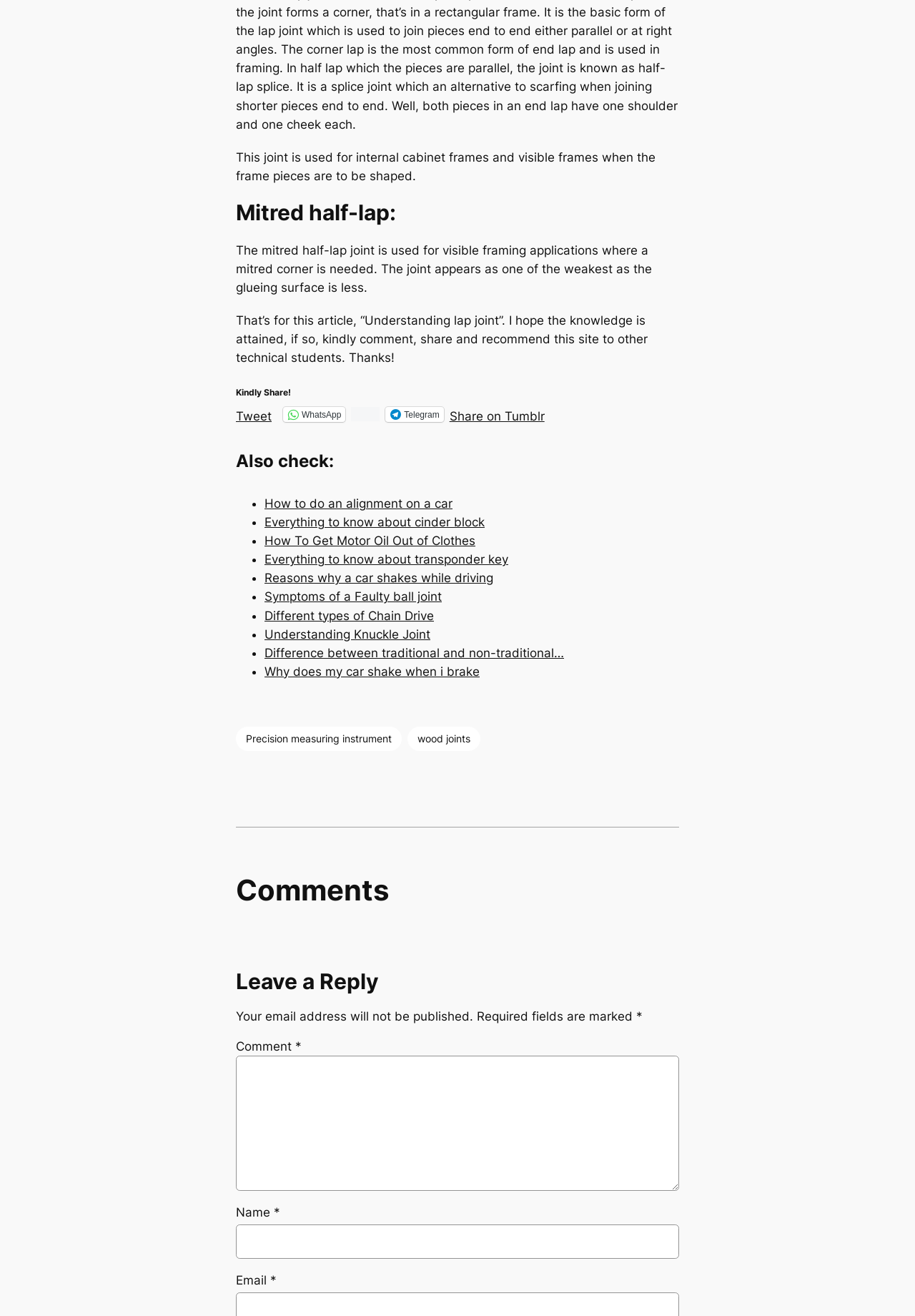What is the type of joint used for internal cabinet frames?
Based on the visual content, answer with a single word or a brief phrase.

Mitred half-lap